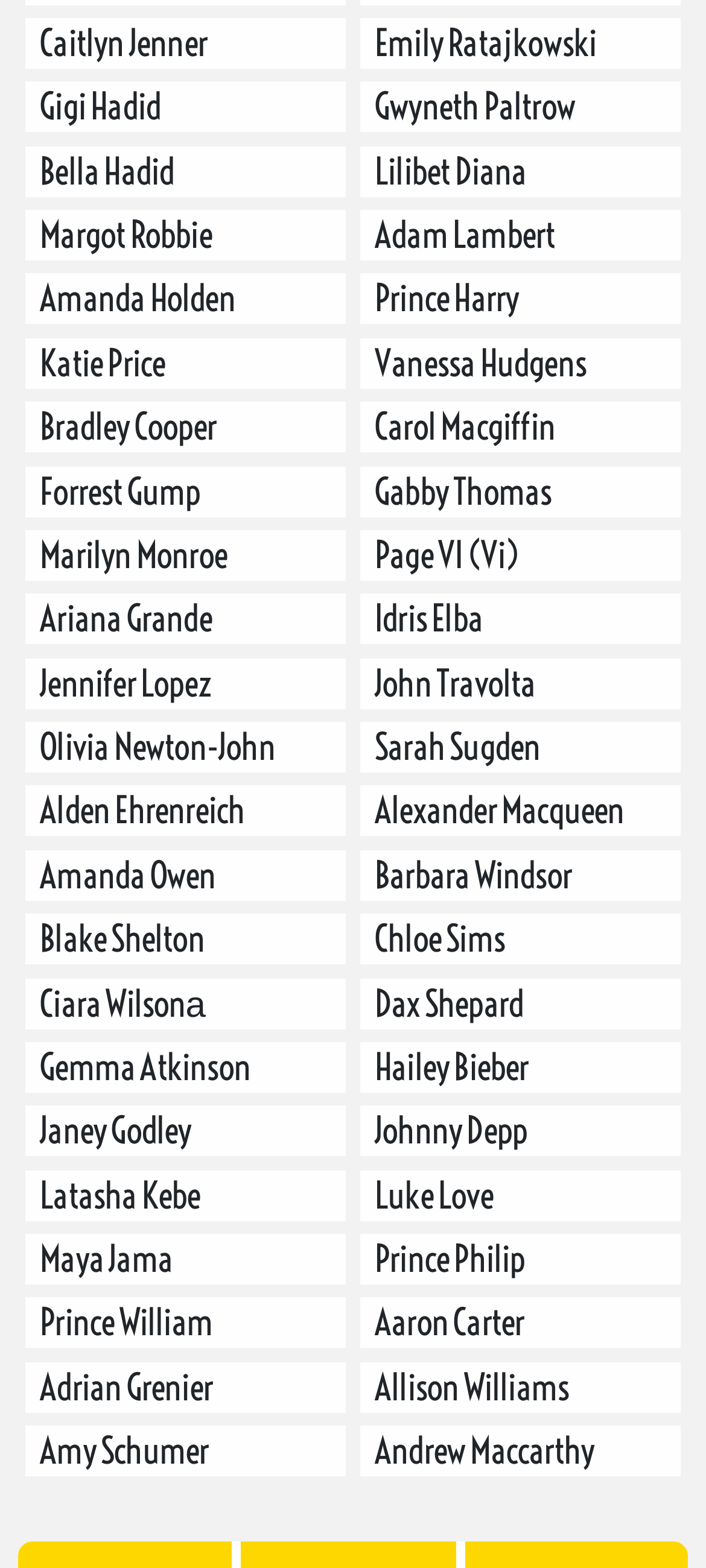Indicate the bounding box coordinates of the element that needs to be clicked to satisfy the following instruction: "Read about Marilyn Monroe". The coordinates should be four float numbers between 0 and 1, i.e., [left, top, right, bottom].

[0.035, 0.338, 0.491, 0.37]